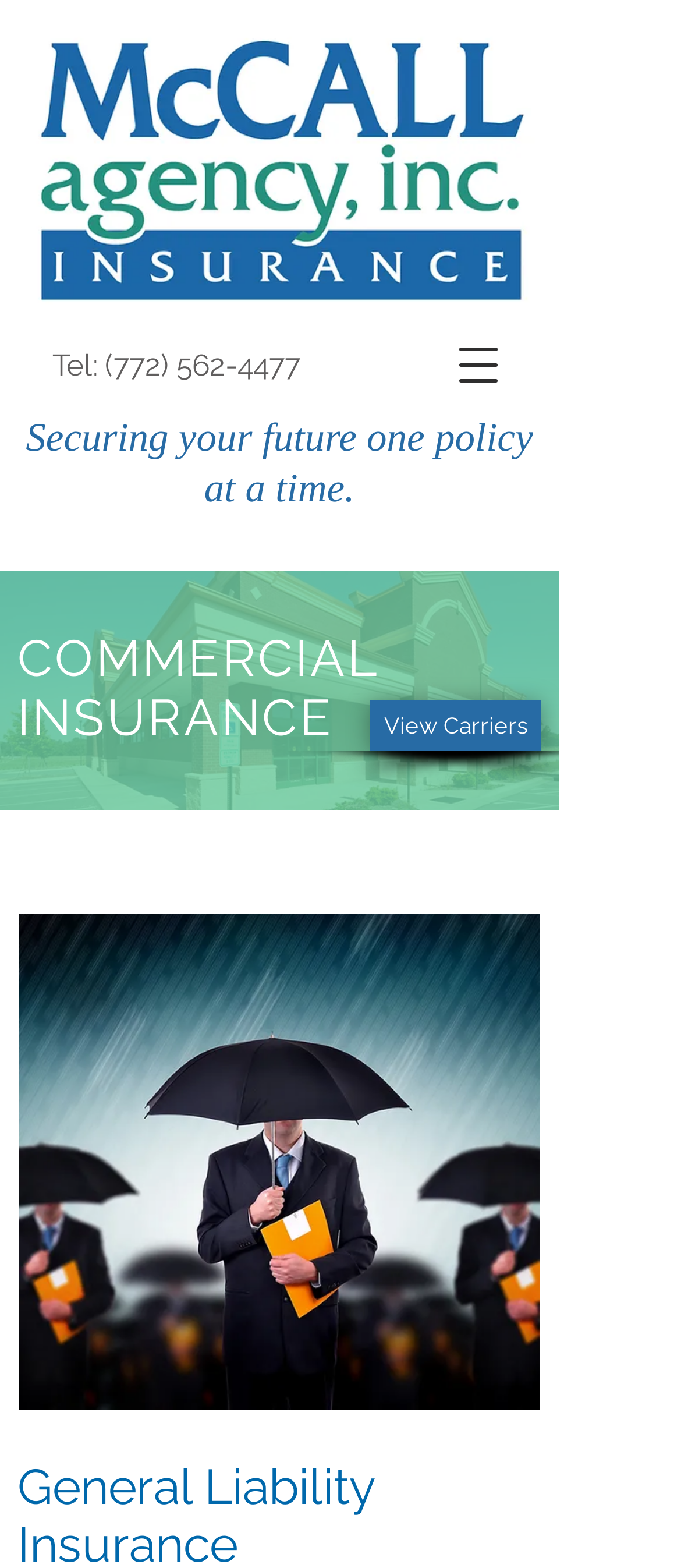What type of insurance is the company specializing in?
Examine the screenshot and reply with a single word or phrase.

Commercial Insurance